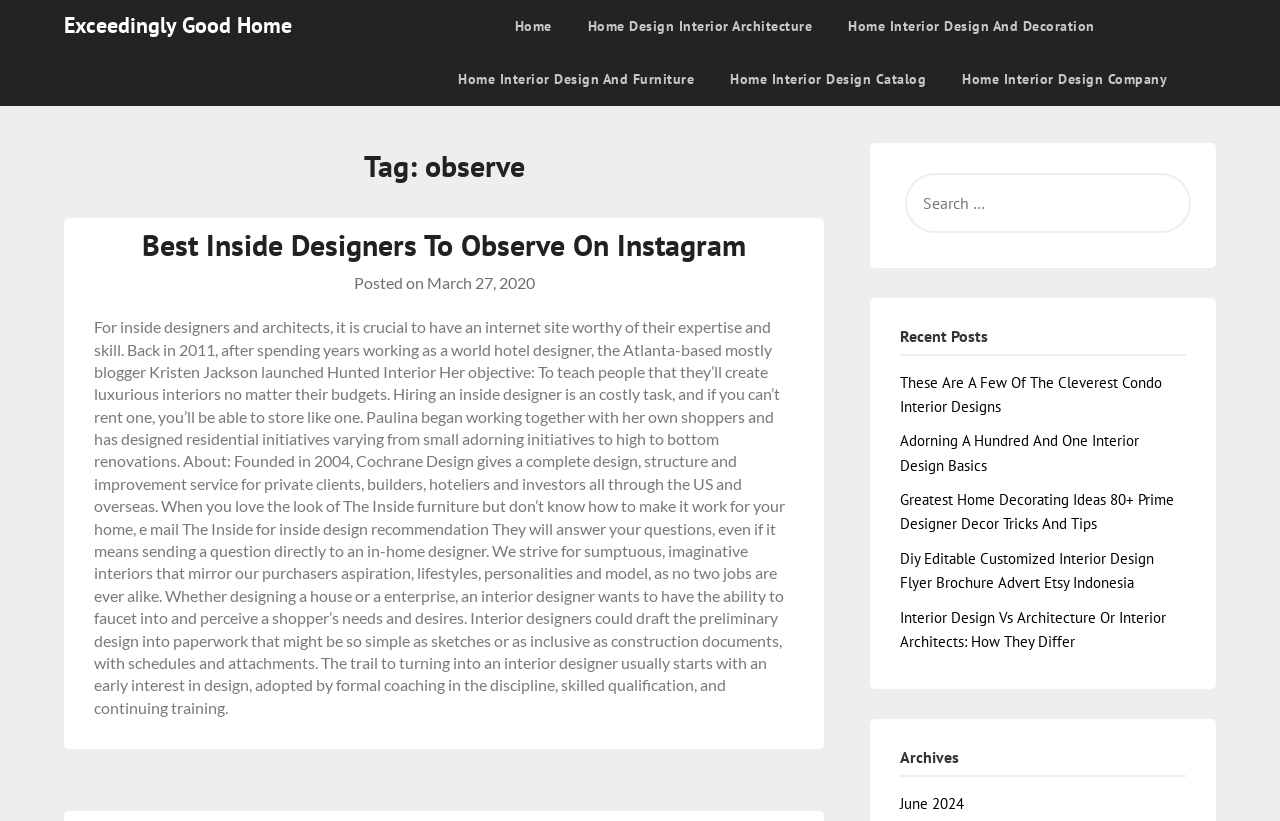Bounding box coordinates are specified in the format (top-left x, top-left y, bottom-right x, bottom-right y). All values are floating point numbers bounded between 0 and 1. Please provide the bounding box coordinate of the region this sentence describes: June 2024

[0.703, 0.967, 0.753, 0.991]